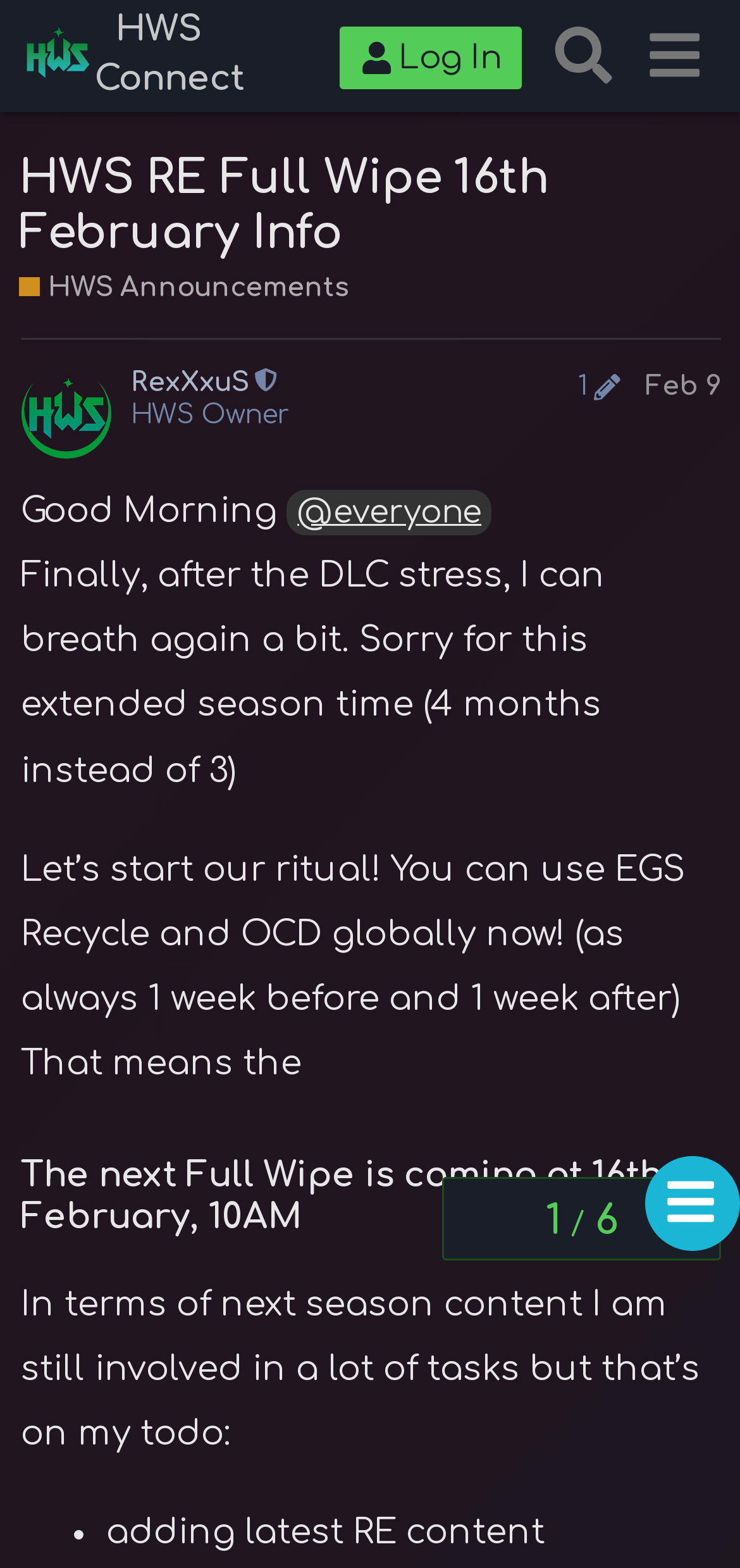Provide a thorough description of the webpage you see.

This webpage appears to be a forum post or announcement from a gaming community, specifically Empyrion Multiplayer Homeworld Server. At the top of the page, there is a header section with a logo image and a link to the forum's homepage. Below this, there are three buttons: "Log In", "Search", and a menu button.

The main content of the page is a post from a user named RexXxuS, who is a moderator and the owner of the server. The post has a heading that reads "HWS RE Full Wipe 16th February Info" and is divided into several sections. The first section starts with a greeting, "Good Morning @everyone", followed by a paragraph of text apologizing for the extended season time and announcing the start of a new ritual.

Below this, there is a section with information about the next full wipe, which is scheduled for February 16th at 10AM. The post then discusses the content for the next season, with a to-do list marked by a bullet point. The list includes adding the latest RE content.

Throughout the post, there are several links and images, including a profile link for RexXxuS and an image associated with the post edit history button. The post also includes a topic progress navigation section at the bottom, which displays the progress of the topic with numbers and a slash.